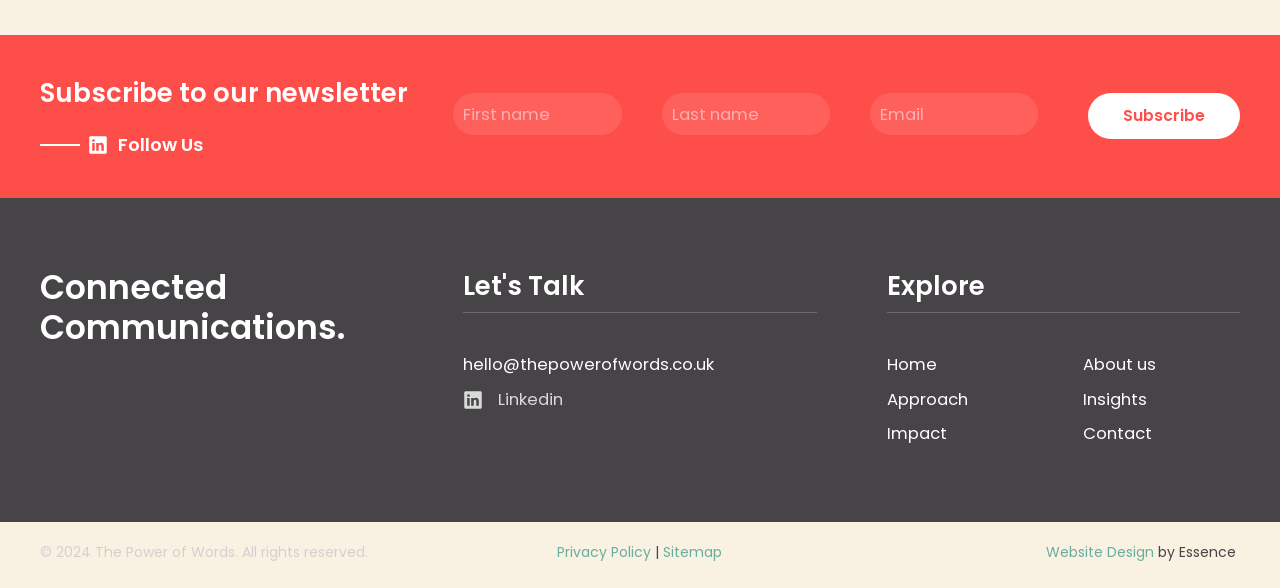Locate the bounding box of the UI element described in the following text: "aria-label="Email" name="email" placeholder="Email"".

[0.68, 0.159, 0.811, 0.23]